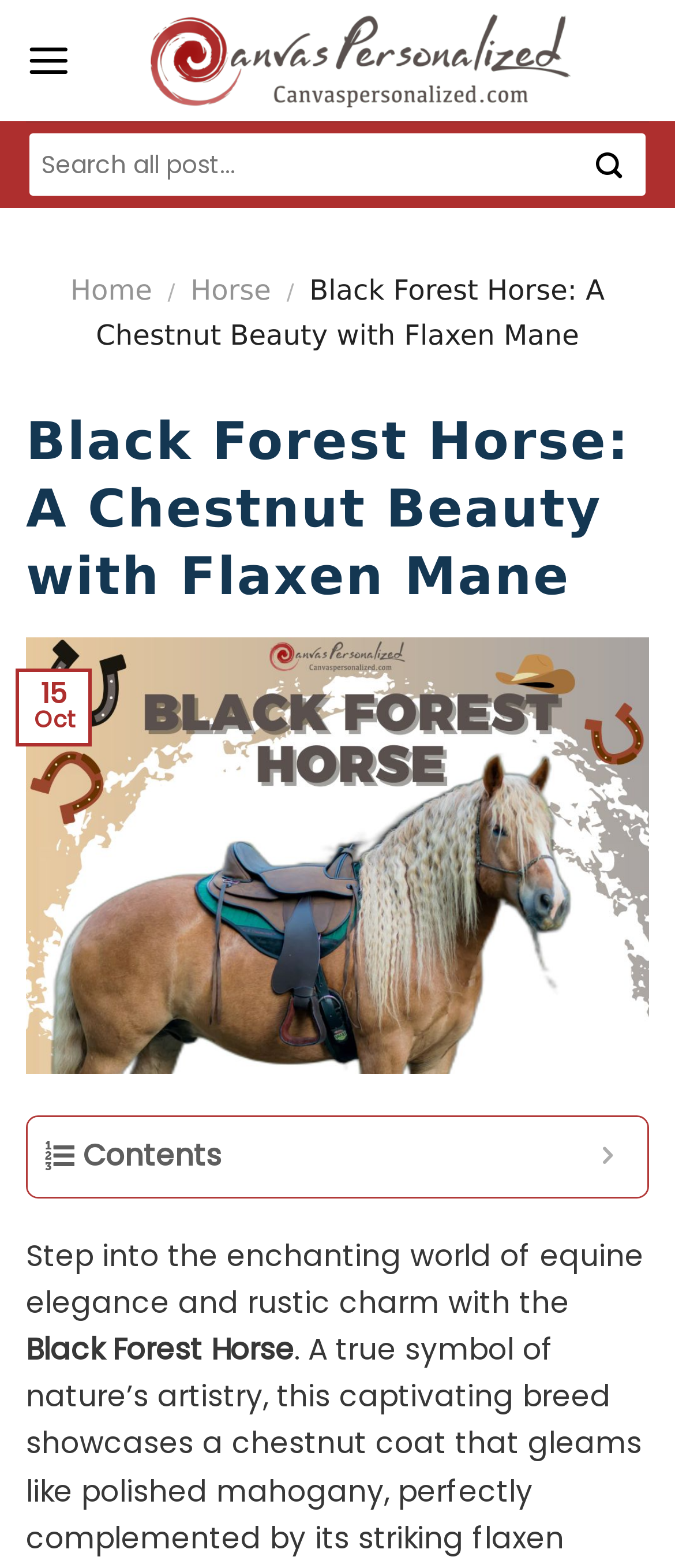Identify the bounding box of the UI element described as follows: "parent_node: 15". Provide the coordinates as four float numbers in the range of 0 to 1 [left, top, right, bottom].

[0.038, 0.532, 0.962, 0.557]